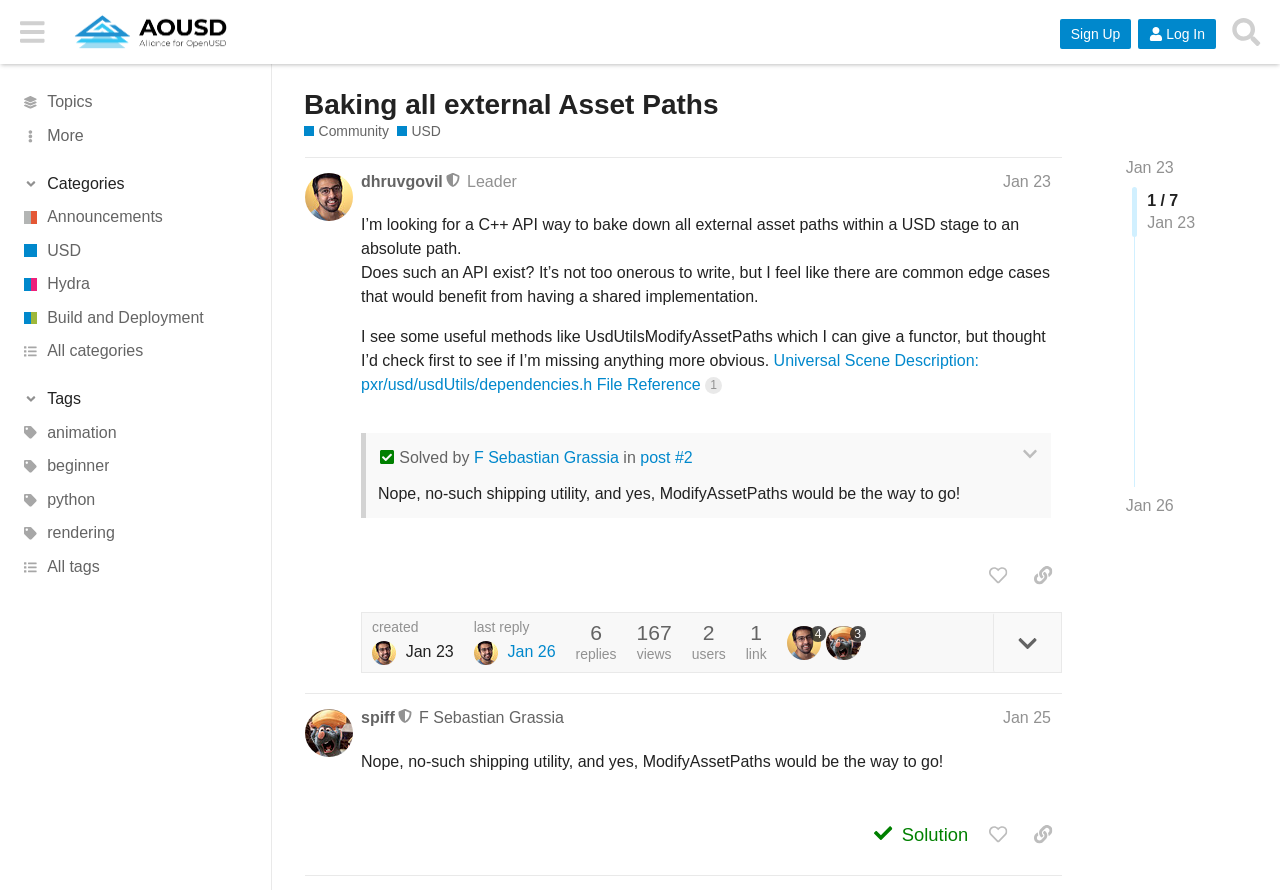What is the topic of the post?
Based on the screenshot, provide a one-word or short-phrase response.

Baking all external Asset Paths